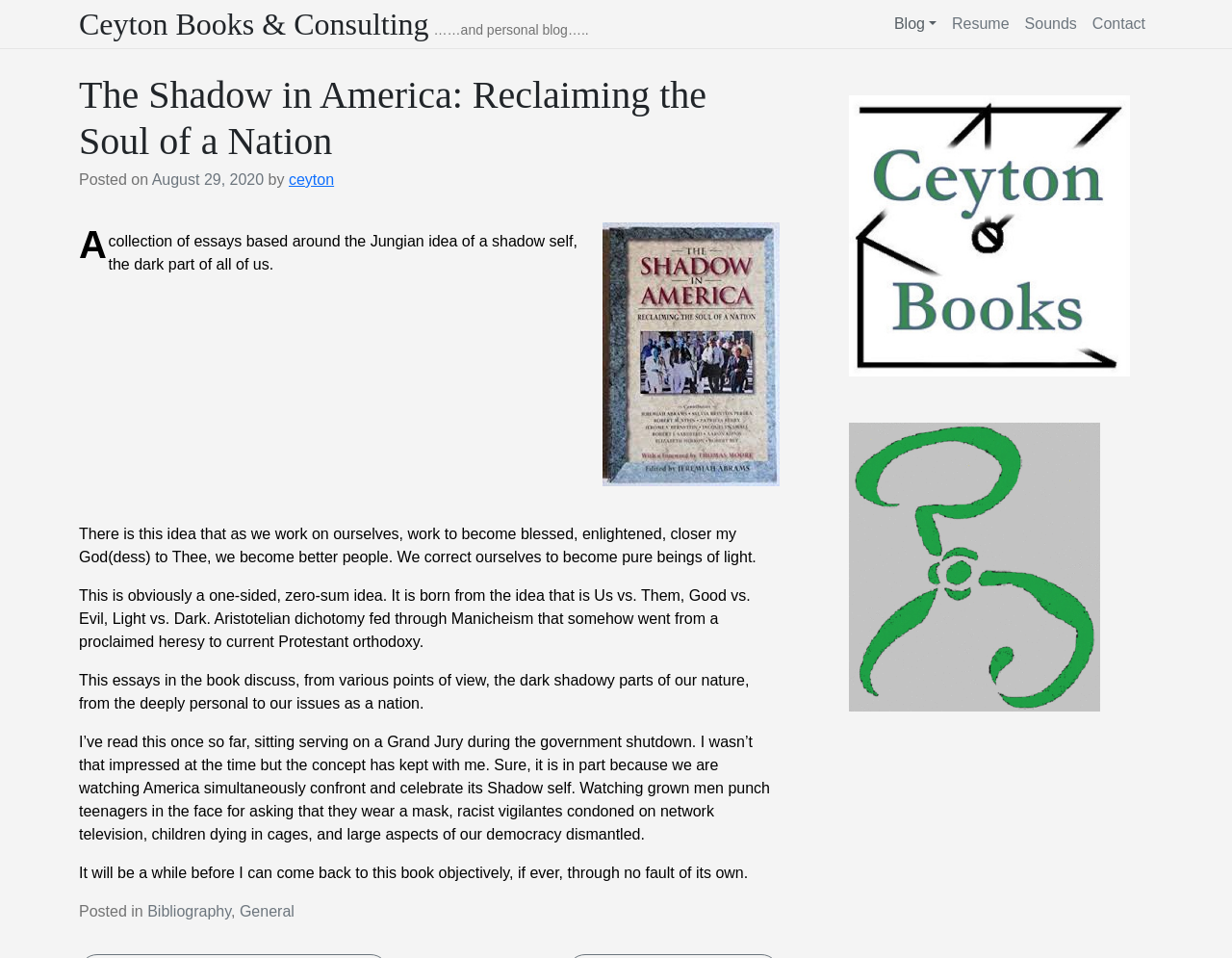Provide the bounding box coordinates of the section that needs to be clicked to accomplish the following instruction: "Visit Ceyton Books & Consulting website."

[0.064, 0.006, 0.348, 0.044]